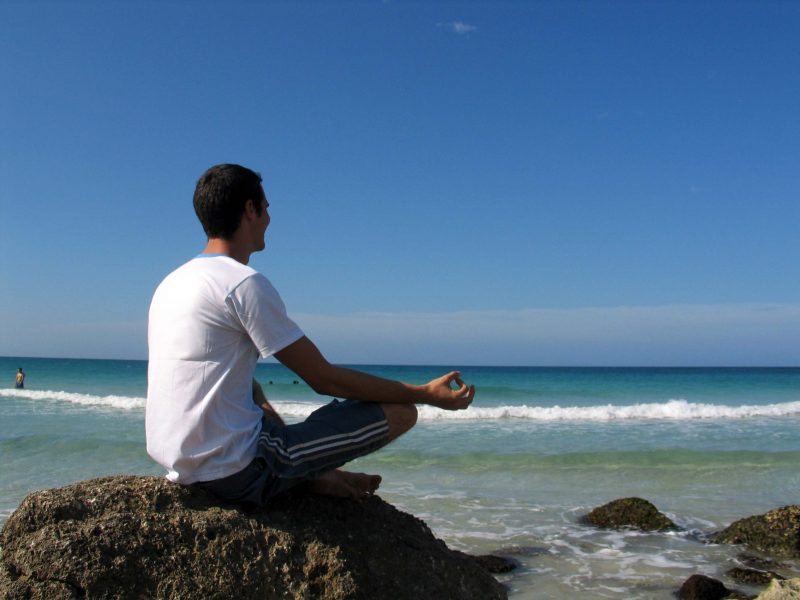Respond with a single word or phrase to the following question: What is the color of the ocean in the background?

Blue